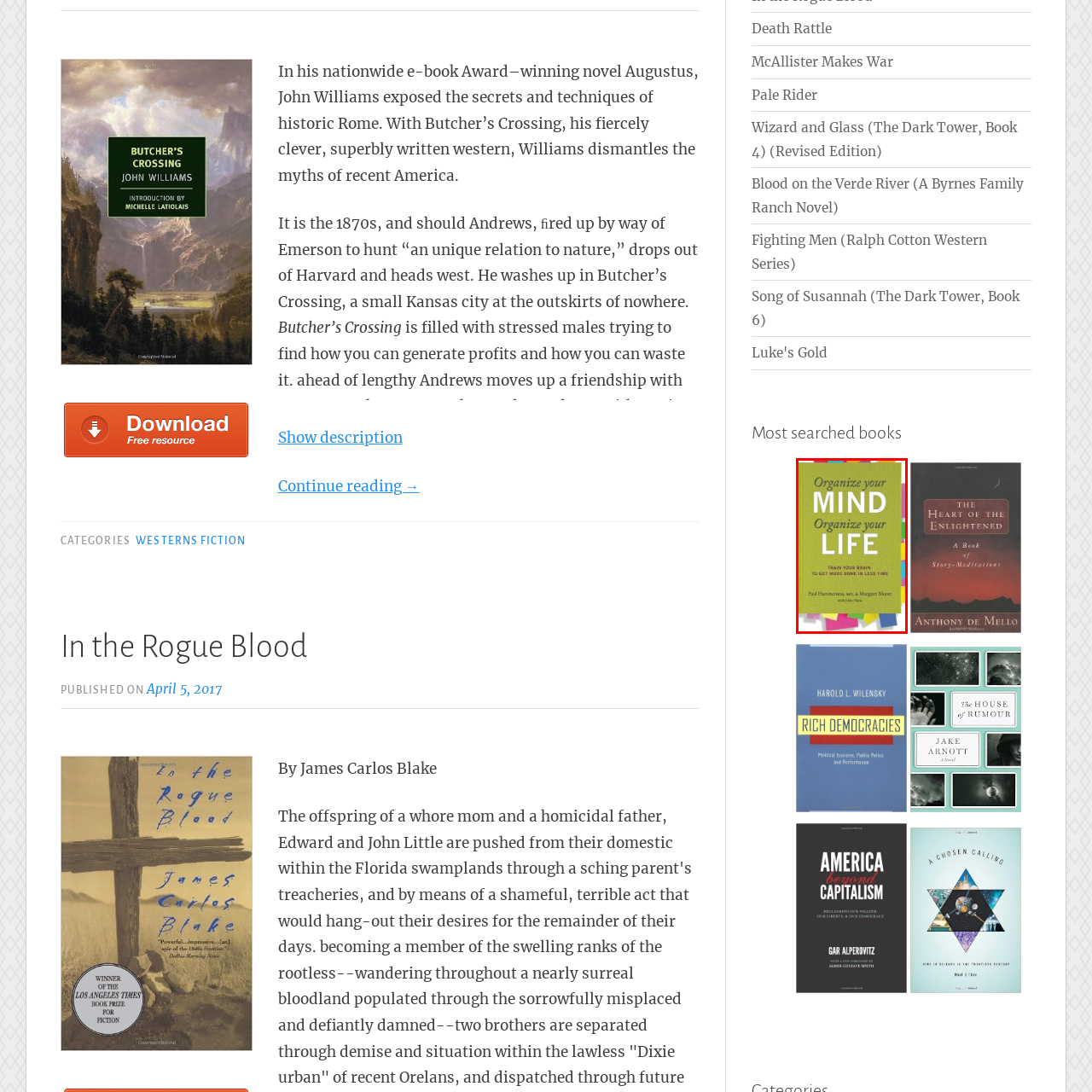Pay attention to the red boxed area, What is the main theme of the book? Provide a one-word or short phrase response.

organization and mental clarity